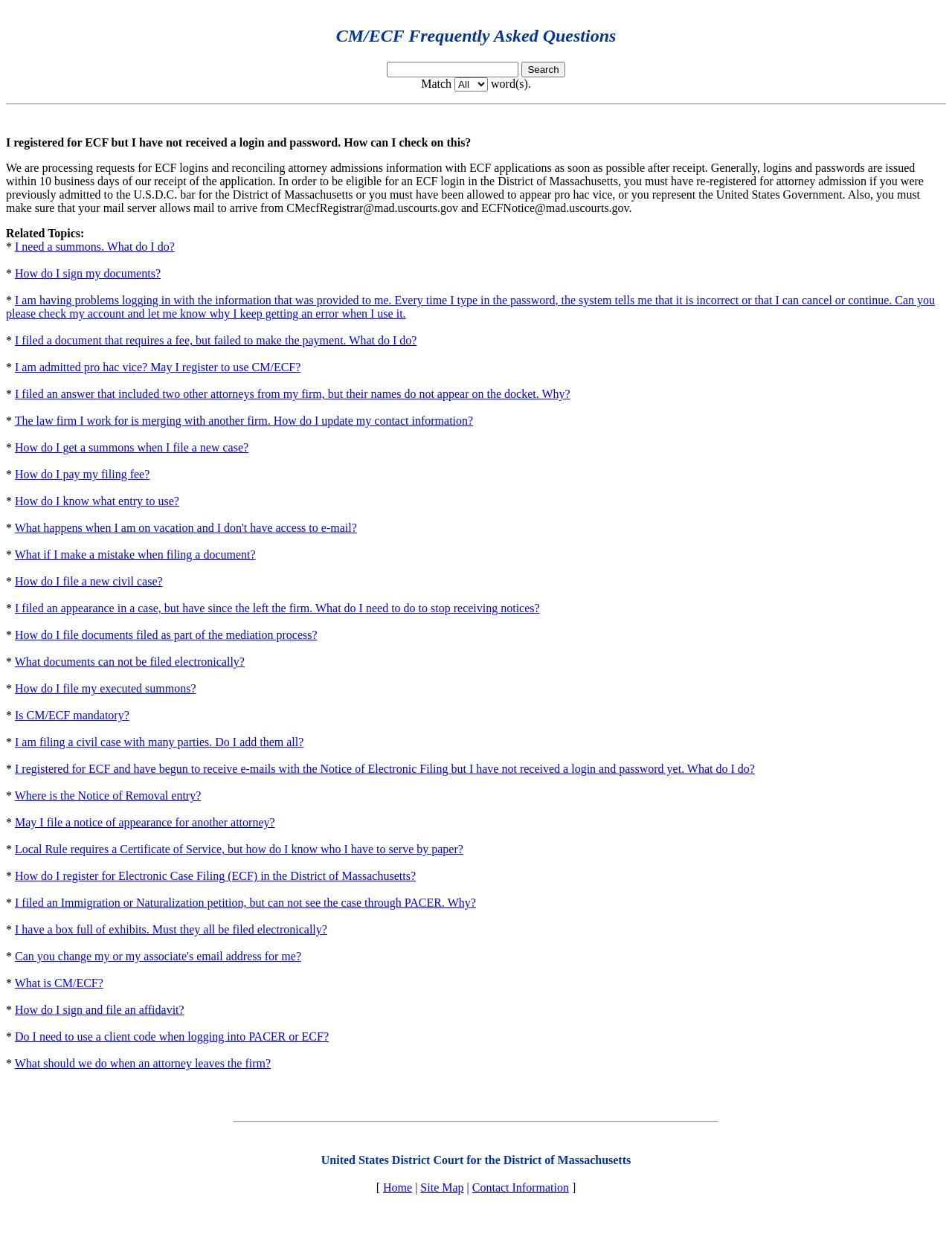Locate the bounding box coordinates of the clickable area to execute the instruction: "Search for FAQs". Provide the coordinates as four float numbers between 0 and 1, represented as [left, top, right, bottom].

[0.548, 0.05, 0.593, 0.063]